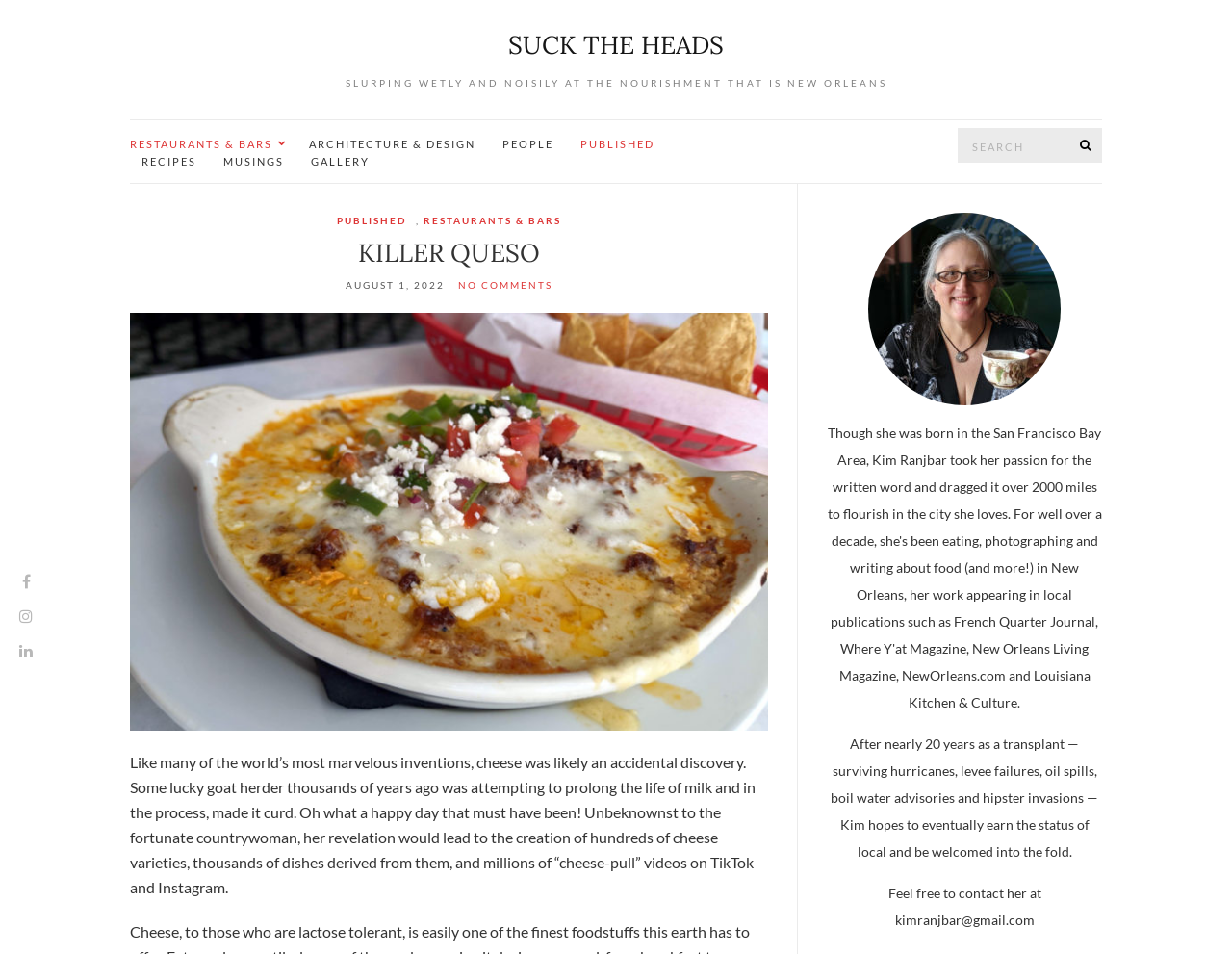Please determine the bounding box coordinates for the UI element described as: "Architecture & Design".

[0.251, 0.143, 0.386, 0.161]